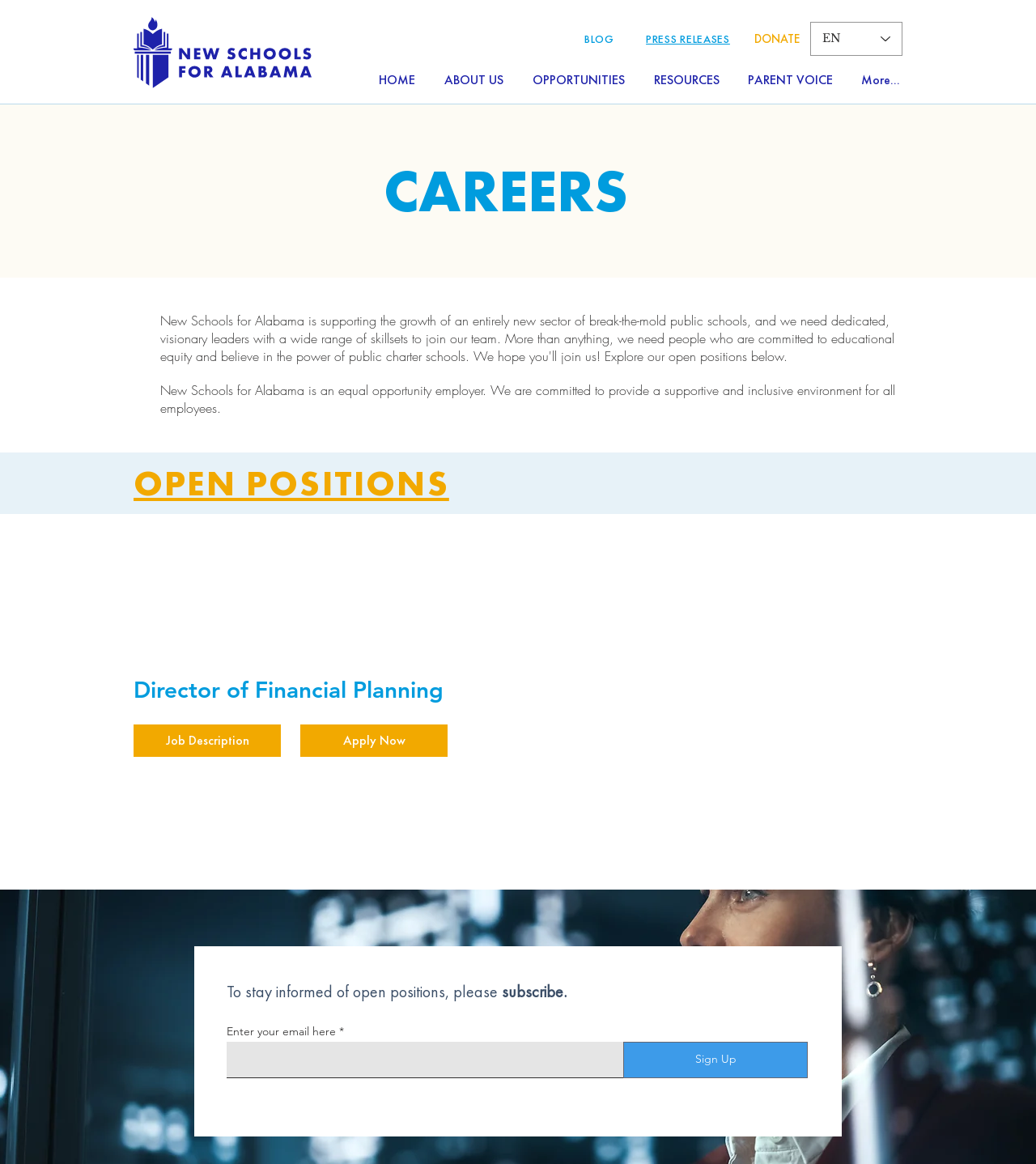Please determine the bounding box coordinates of the element to click on in order to accomplish the following task: "Apply for the Director of Financial Planning job". Ensure the coordinates are four float numbers ranging from 0 to 1, i.e., [left, top, right, bottom].

[0.29, 0.622, 0.432, 0.65]